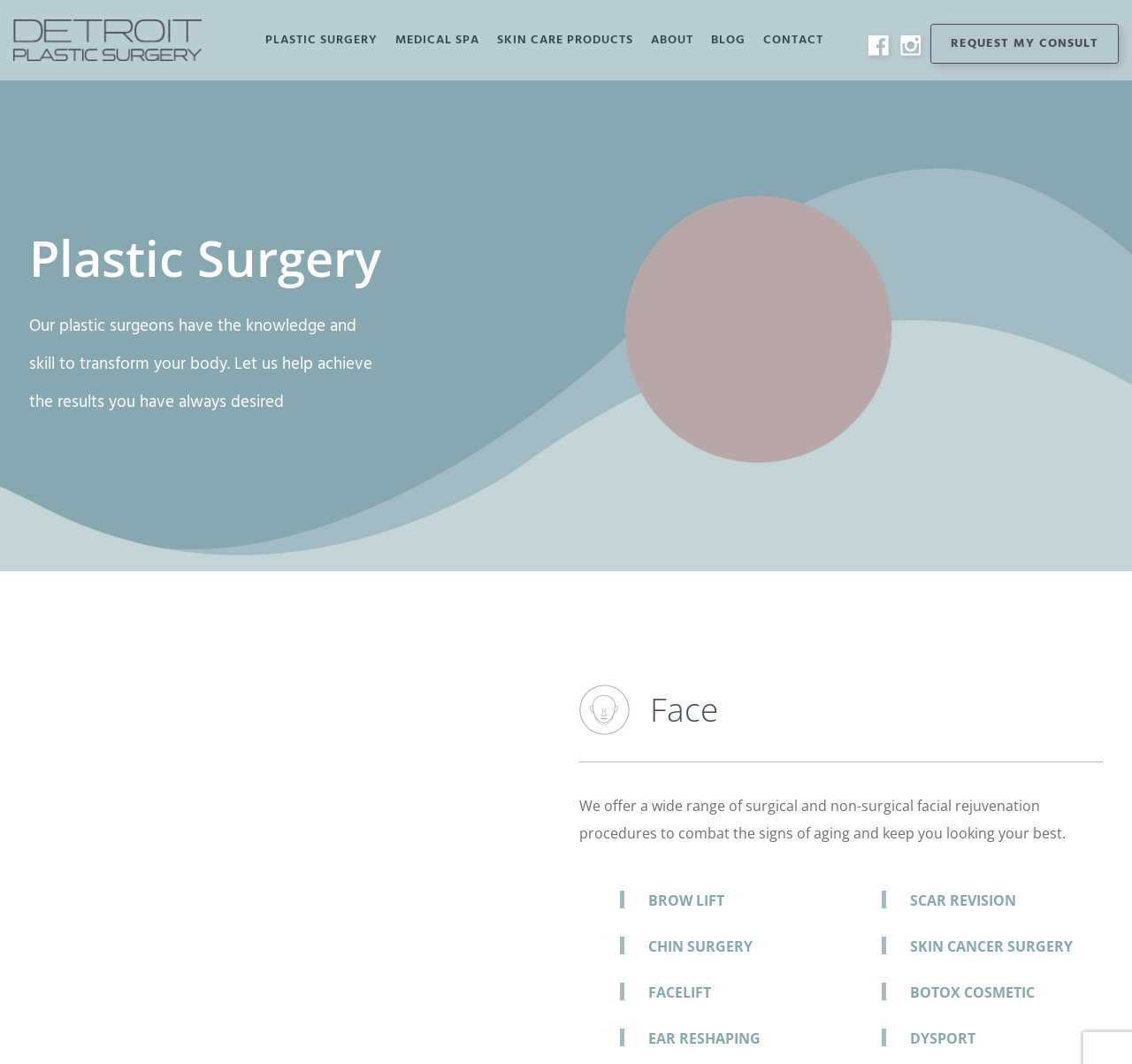What type of facial rejuvenation procedures are offered? Examine the screenshot and reply using just one word or a brief phrase.

Surgical and non-surgical